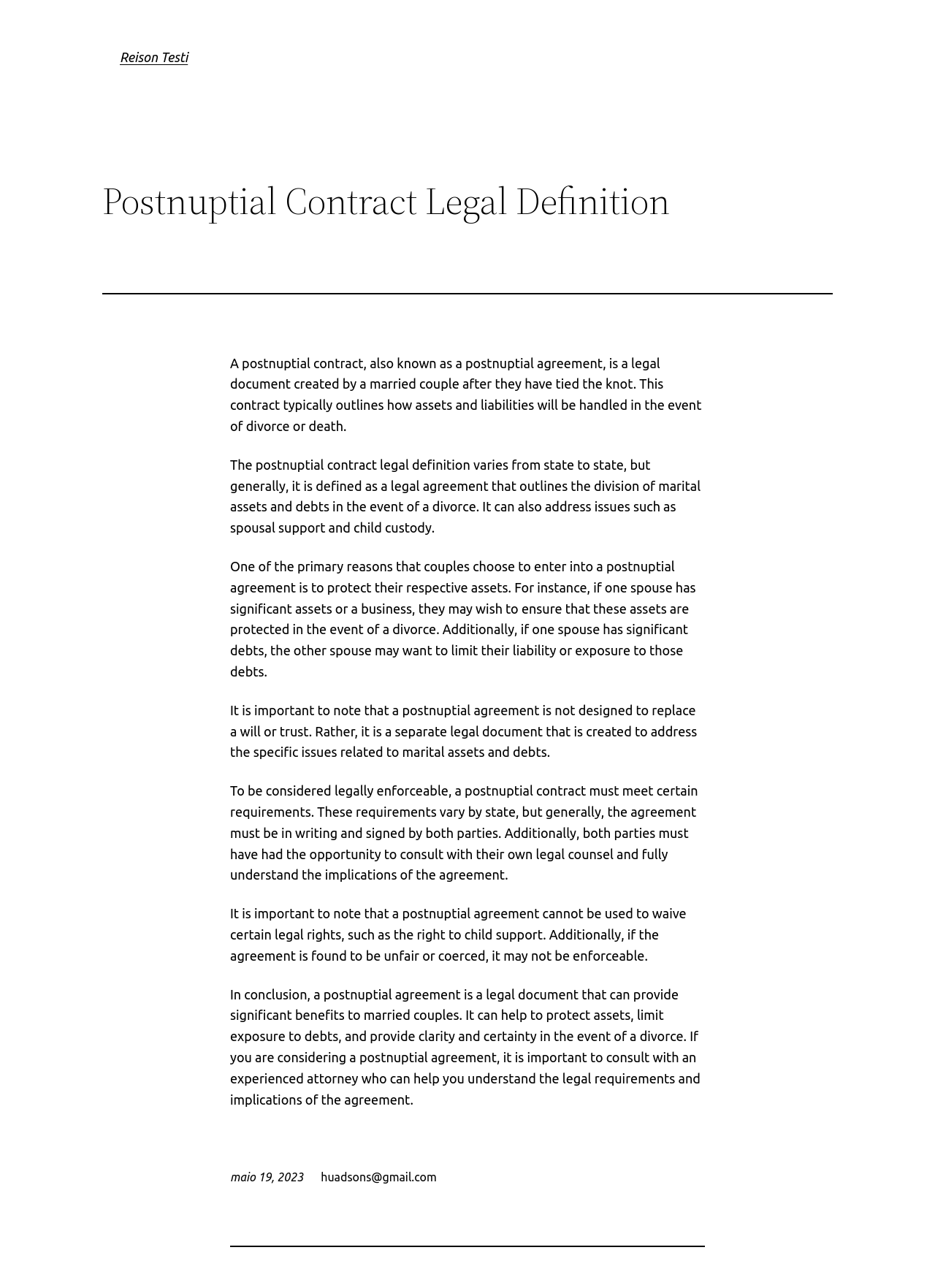Respond to the question below with a single word or phrase: What is a postnuptial contract?

A legal document created by a married couple